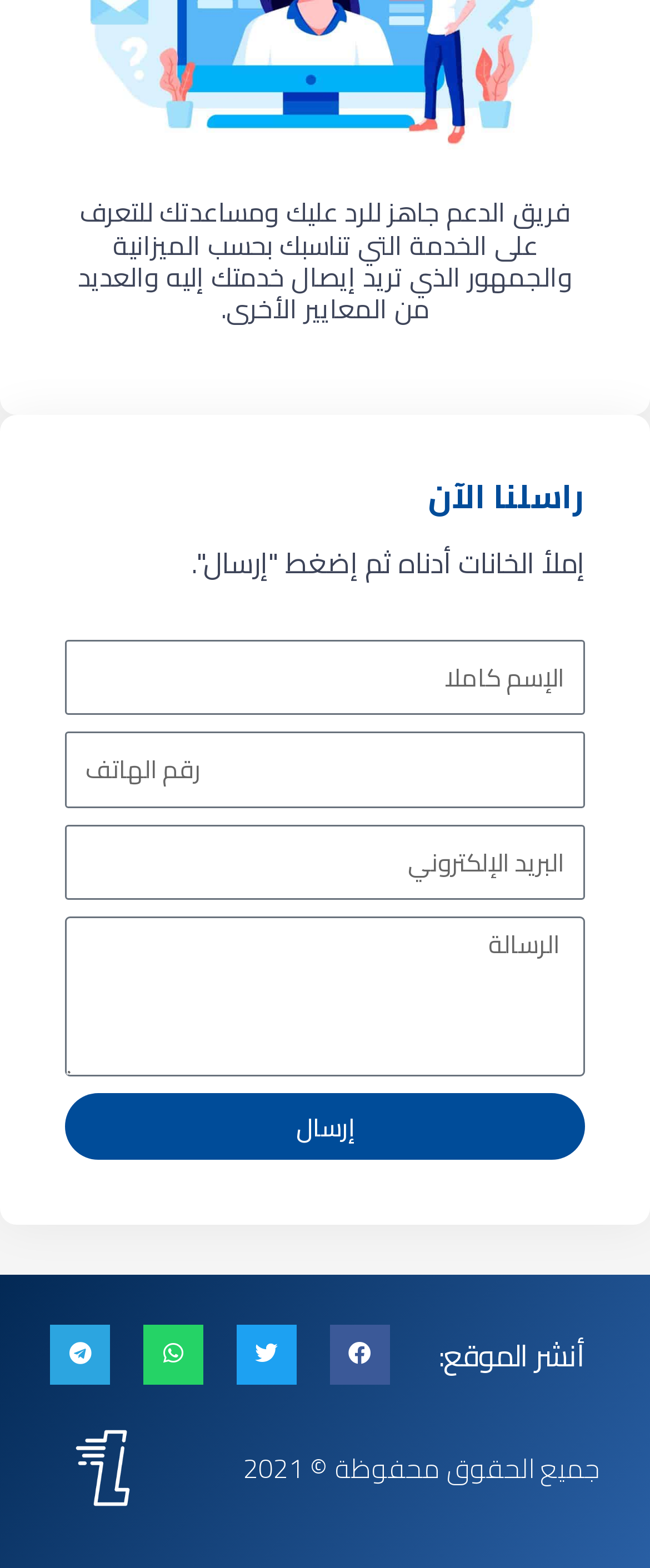Determine the coordinates of the bounding box that should be clicked to complete the instruction: "Share on facebook". The coordinates should be represented by four float numbers between 0 and 1: [left, top, right, bottom].

[0.508, 0.845, 0.6, 0.883]